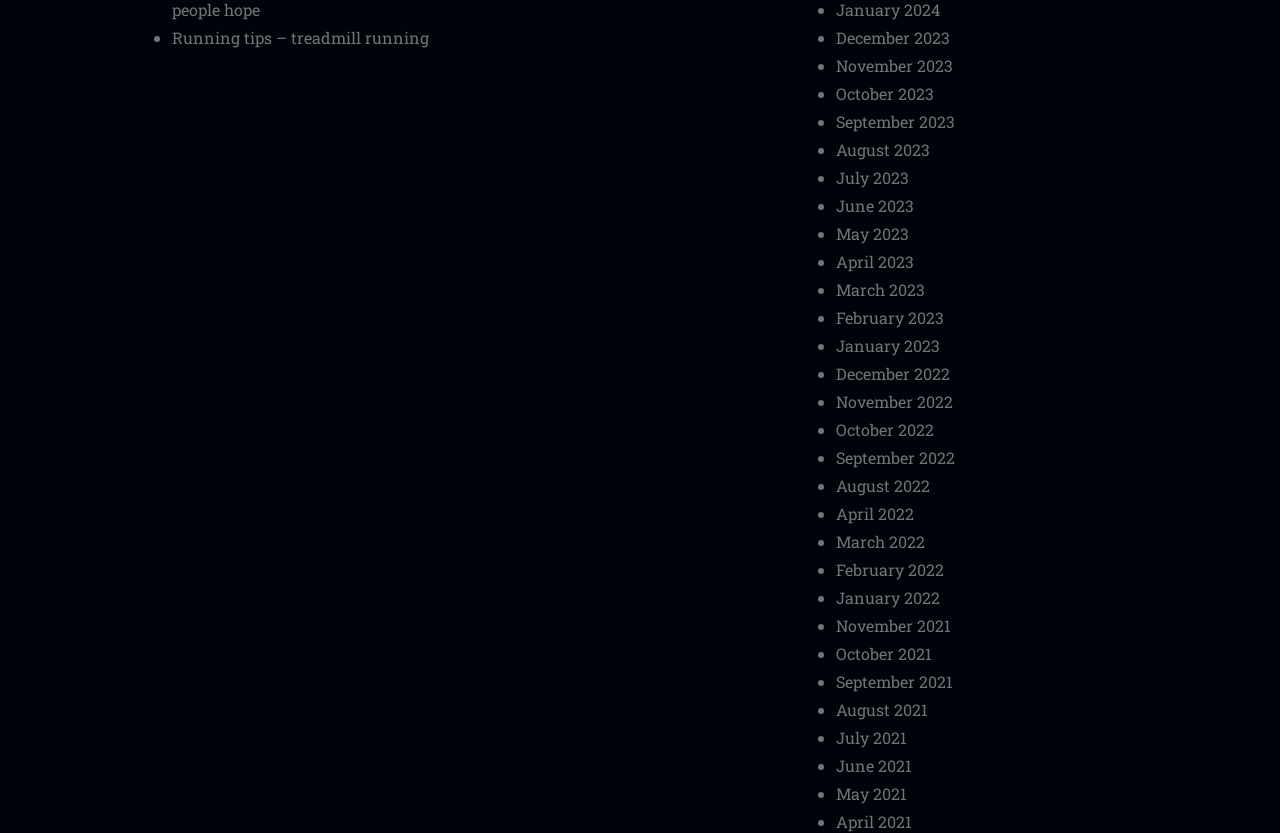Determine the bounding box coordinates of the target area to click to execute the following instruction: "Read about October 2022."

[0.653, 0.503, 0.73, 0.528]